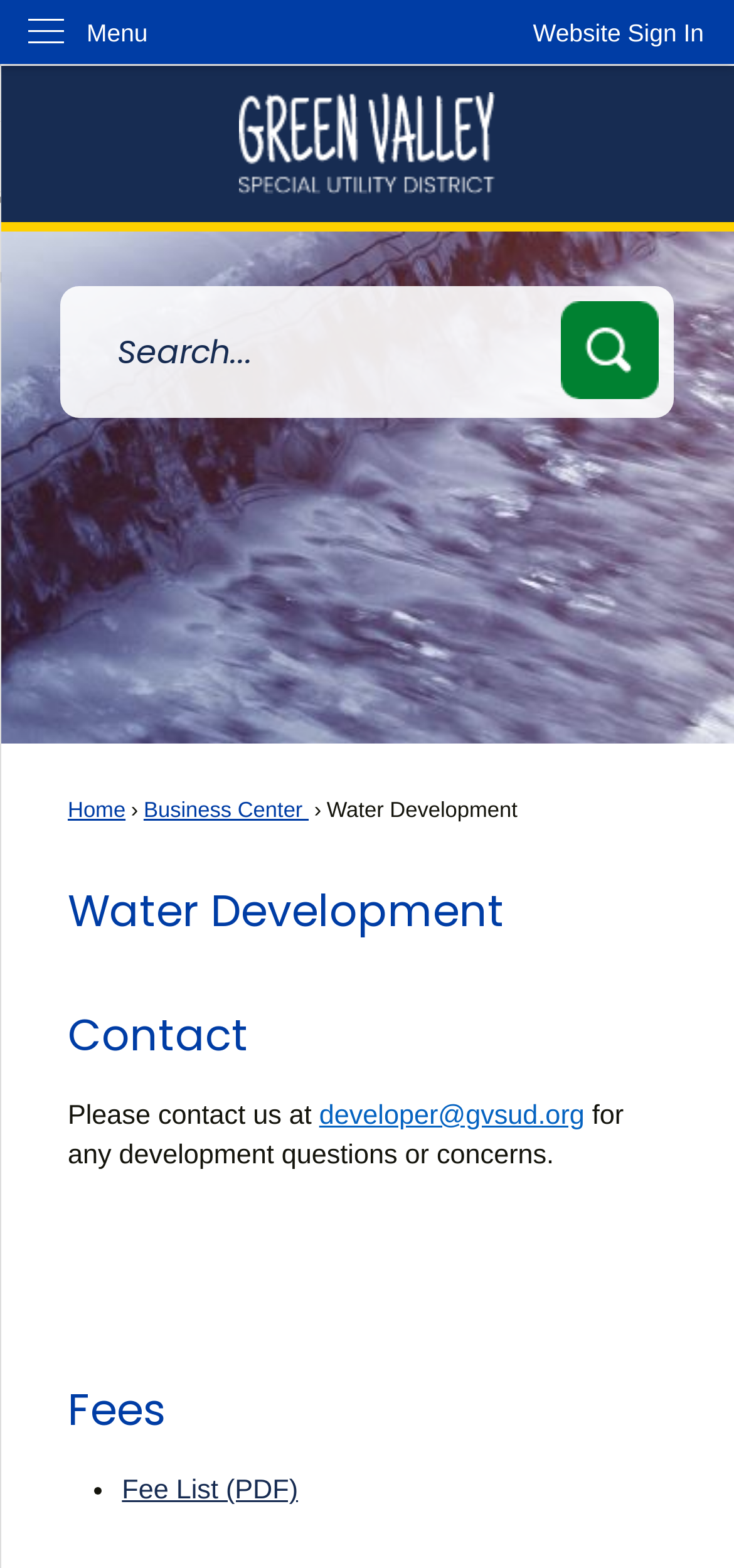Give a detailed overview of the webpage's appearance and contents.

The webpage is about Water Development, specifically related to Green Valley SUD, TX. At the top left, there is a "Skip to Main Content" link, followed by a "Website Sign In" button at the top right. Below these elements, there is a vertical menu with a "Menu" label.

The main content area has a prominent "Home Page" link with an accompanying image, taking up most of the width. Below this, there is a search region with a search textbox and a search button, which also contains a search icon.

The webpage is divided into sections, with headings such as "Water Development", "Contact", "Fees", and others. Under the "Water Development" section, there is a brief description of the topic. The "Contact" section provides contact information, including an email address. The "Fees" section has a list with a single item, "Fee List (PDF)", which opens in a new window.

There are several links and buttons throughout the page, including "Home", "Business Center", and others. The overall structure of the page is organized, with clear headings and concise text.